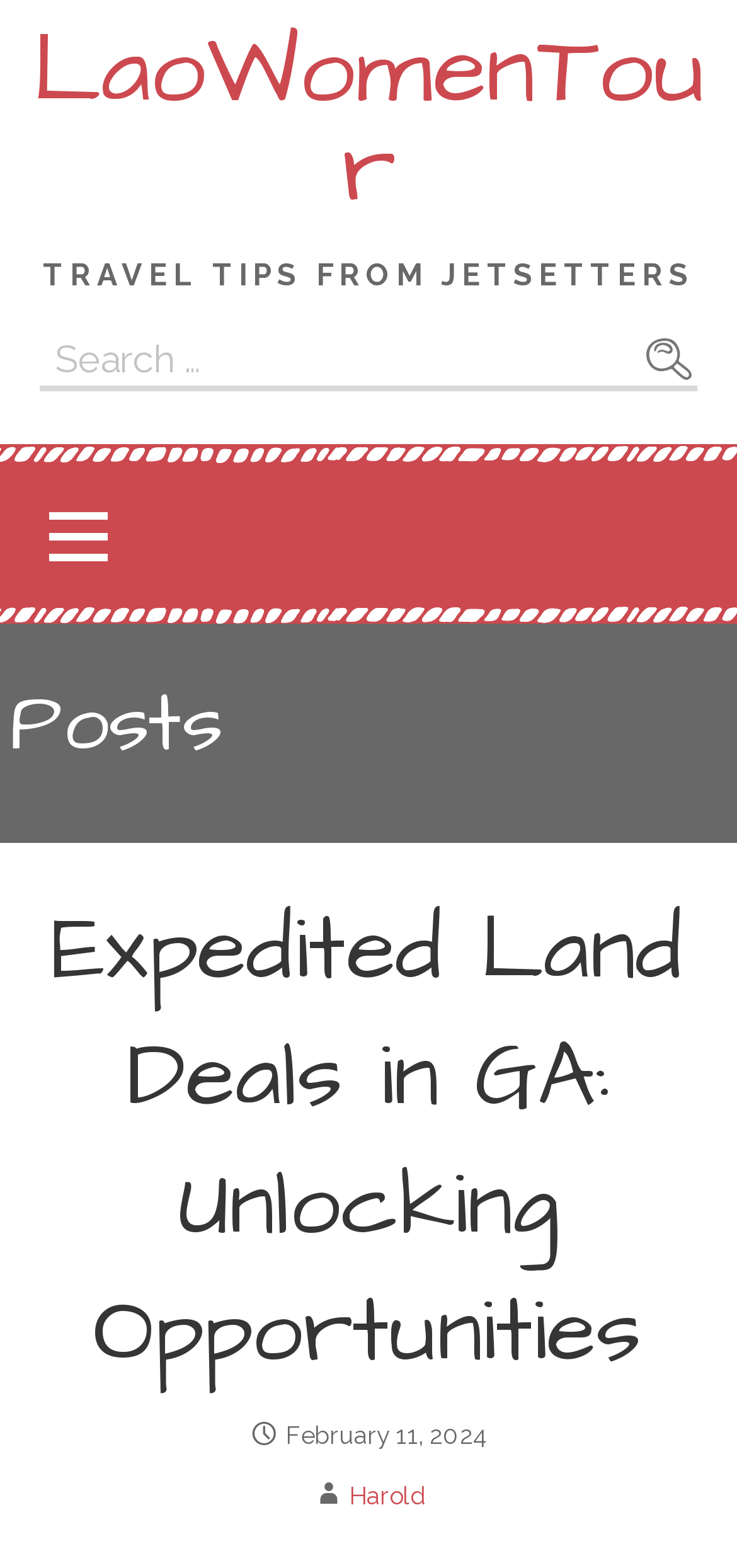What is the title of the latest post?
Based on the image, answer the question in a detailed manner.

I found the title of the latest post by looking at the heading 'Expedited Land Deals in GA: Unlocking Opportunities' which is located at the top of the latest post. This heading is likely to be the title of the post, as it is placed in a position where titles are typically found.